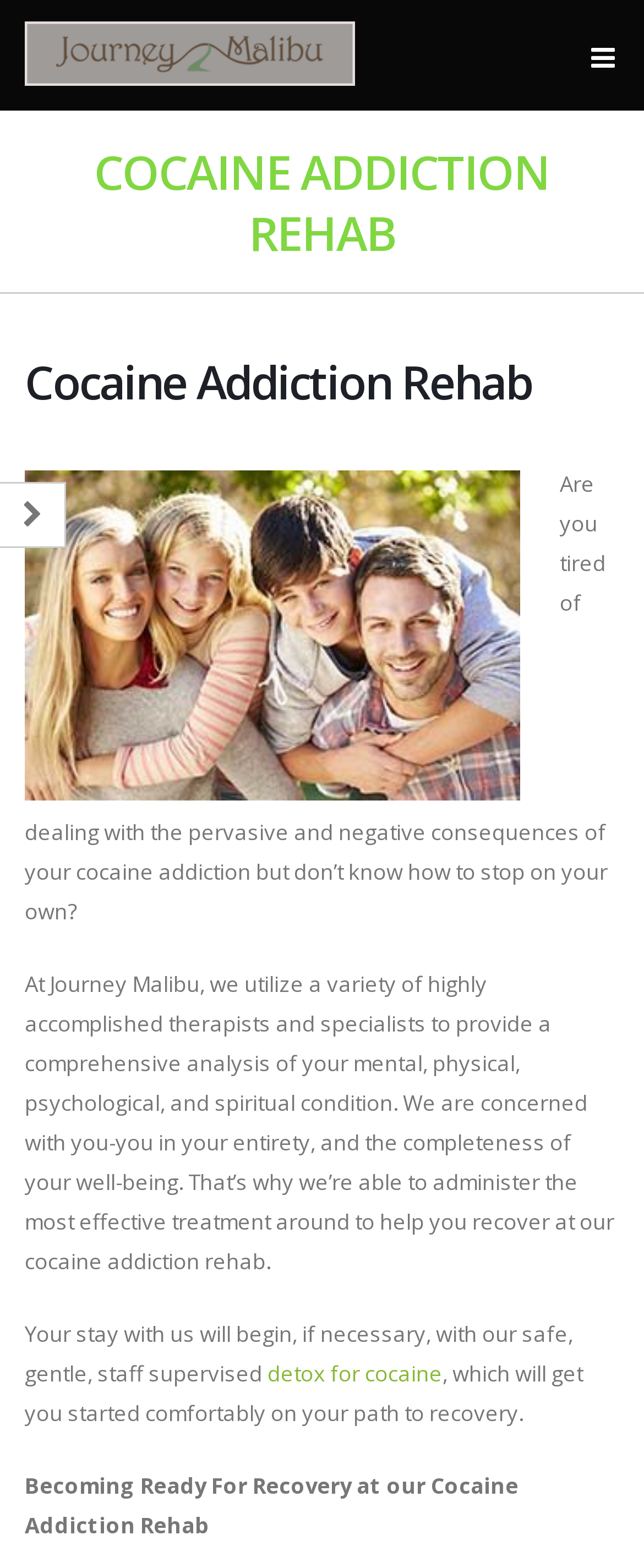Refer to the screenshot and give an in-depth answer to this question: What is the first step in the recovery process?

The first step in the recovery process is detox, as mentioned in the text 'Your stay with us will begin, if necessary, with our safe, gentle, staff supervised detox for cocaine'.